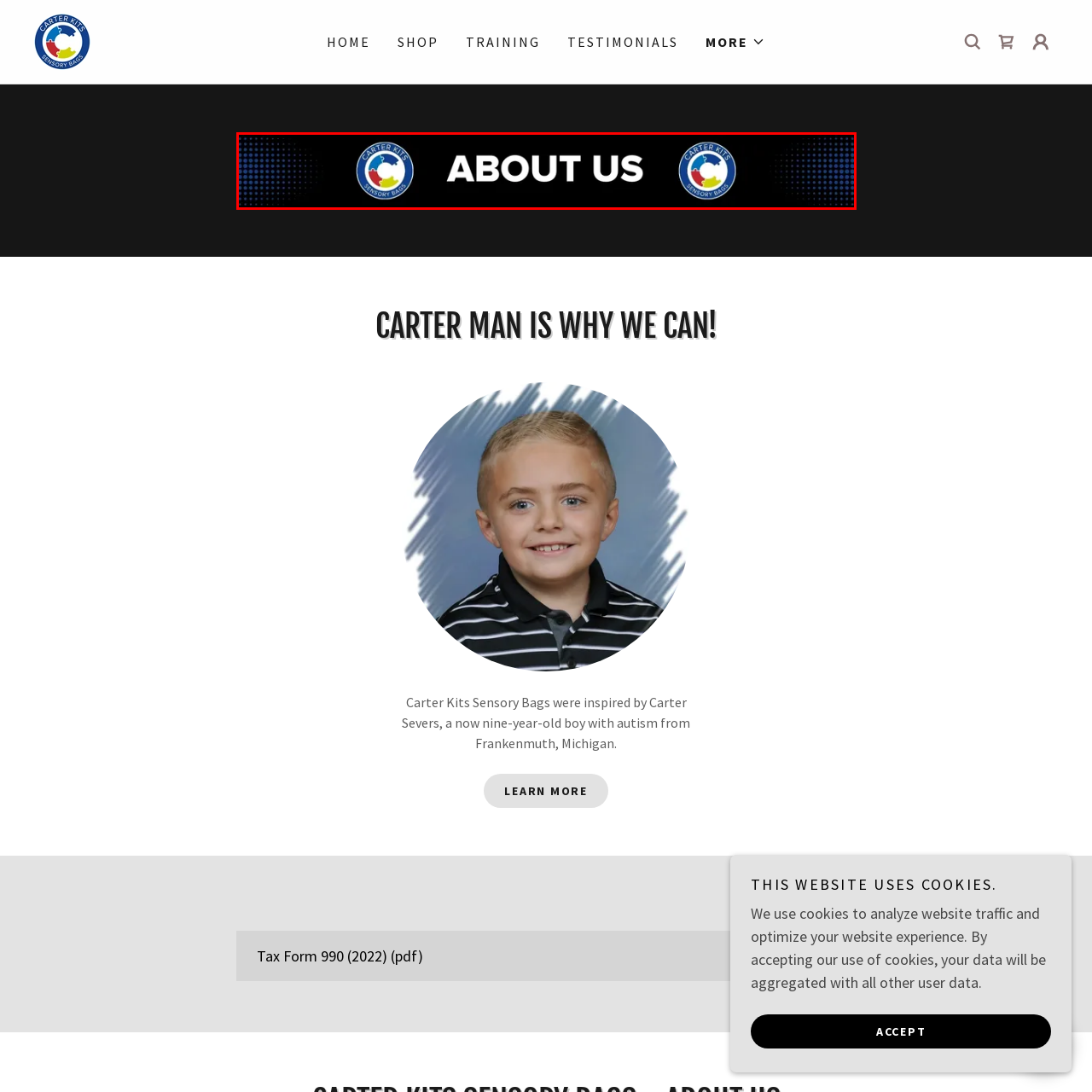Check the picture within the red bounding box and provide a brief answer using one word or phrase: What is the name of the organization?

Carter Kits